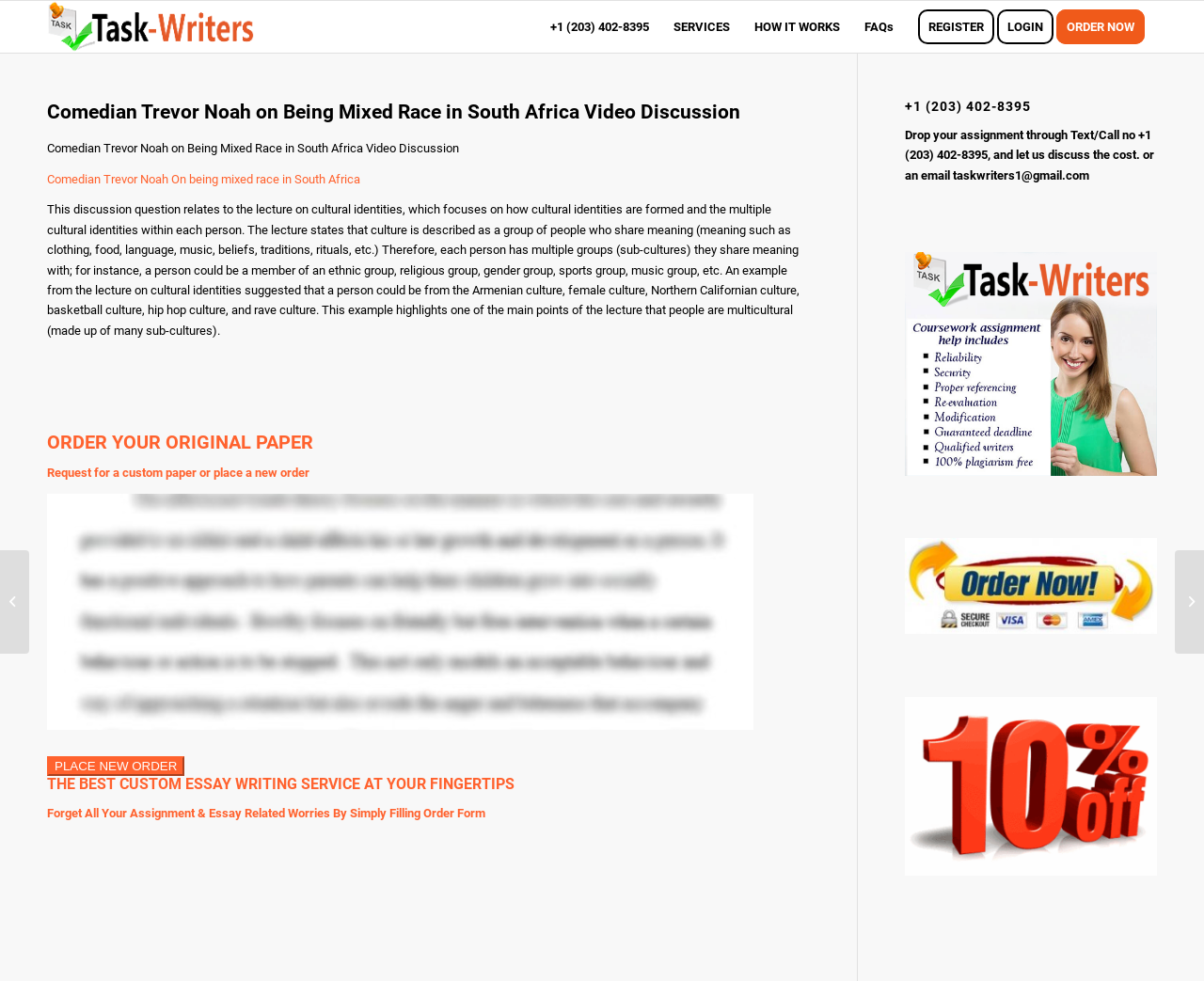How many menu items are there?
Answer the question with a single word or phrase derived from the image.

7